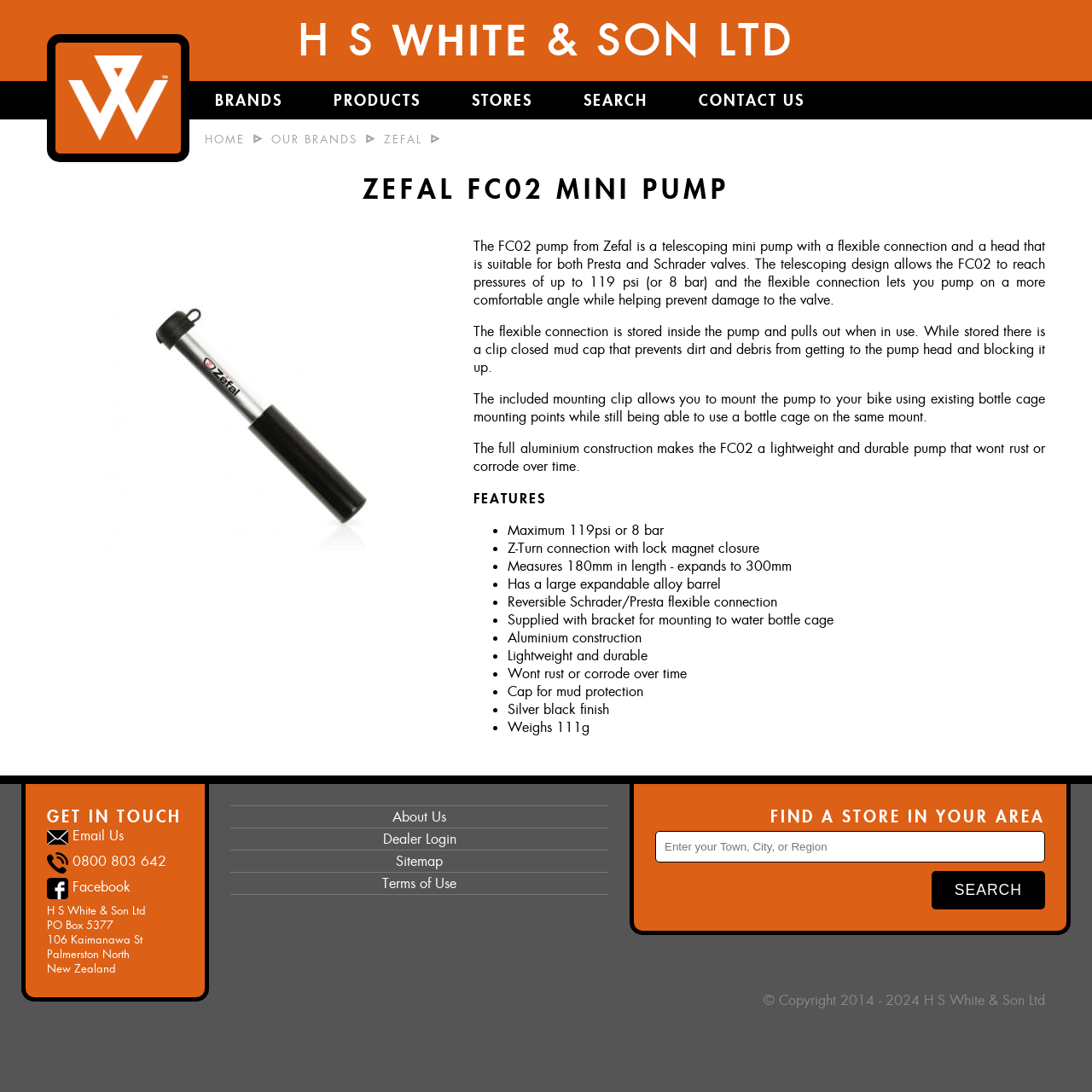What is the maximum pressure of the FC02 pump?
Based on the image content, provide your answer in one word or a short phrase.

119psi or 8 bar